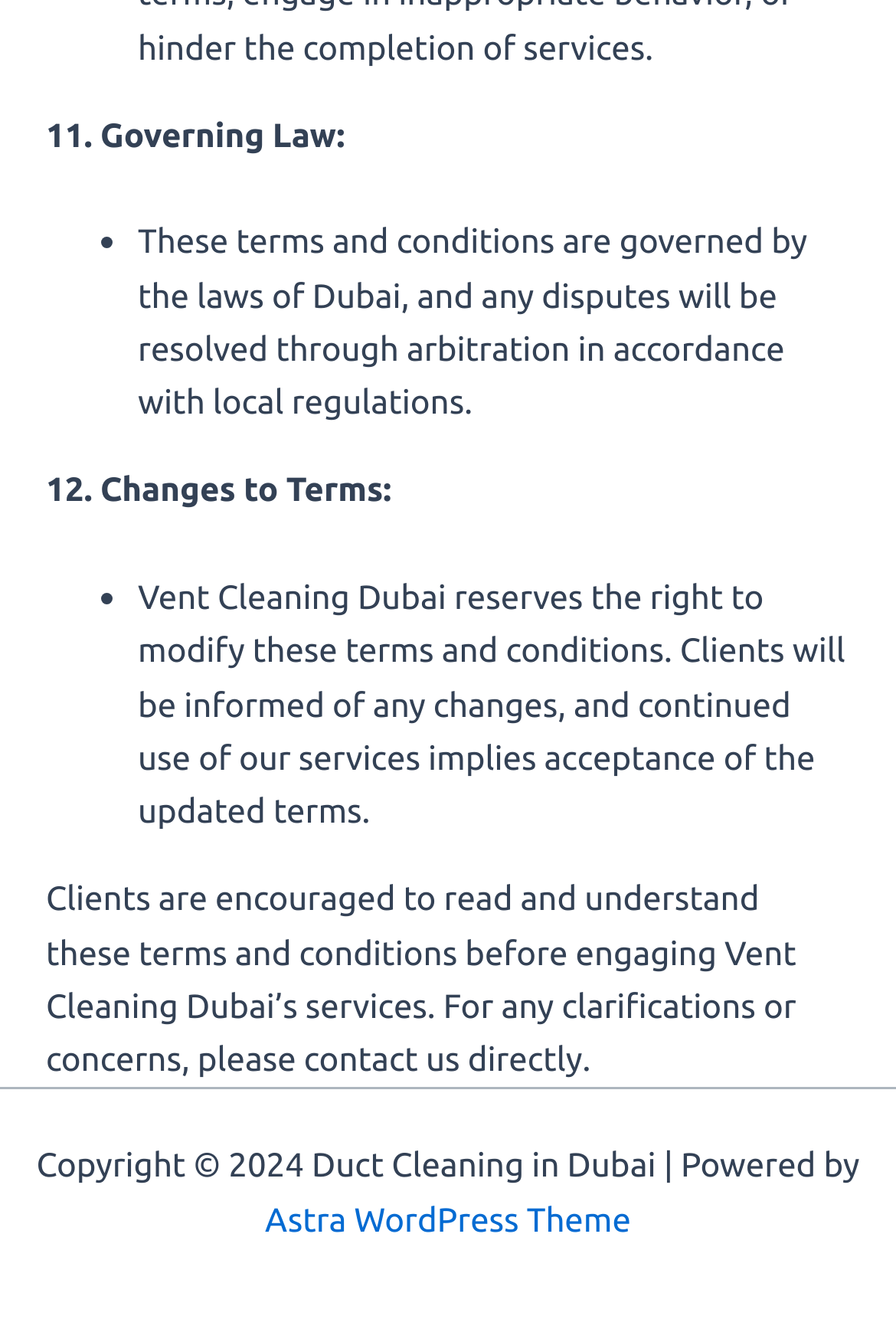Provide your answer in one word or a succinct phrase for the question: 
Who has the right to modify these terms and conditions?

Vent Cleaning Dubai